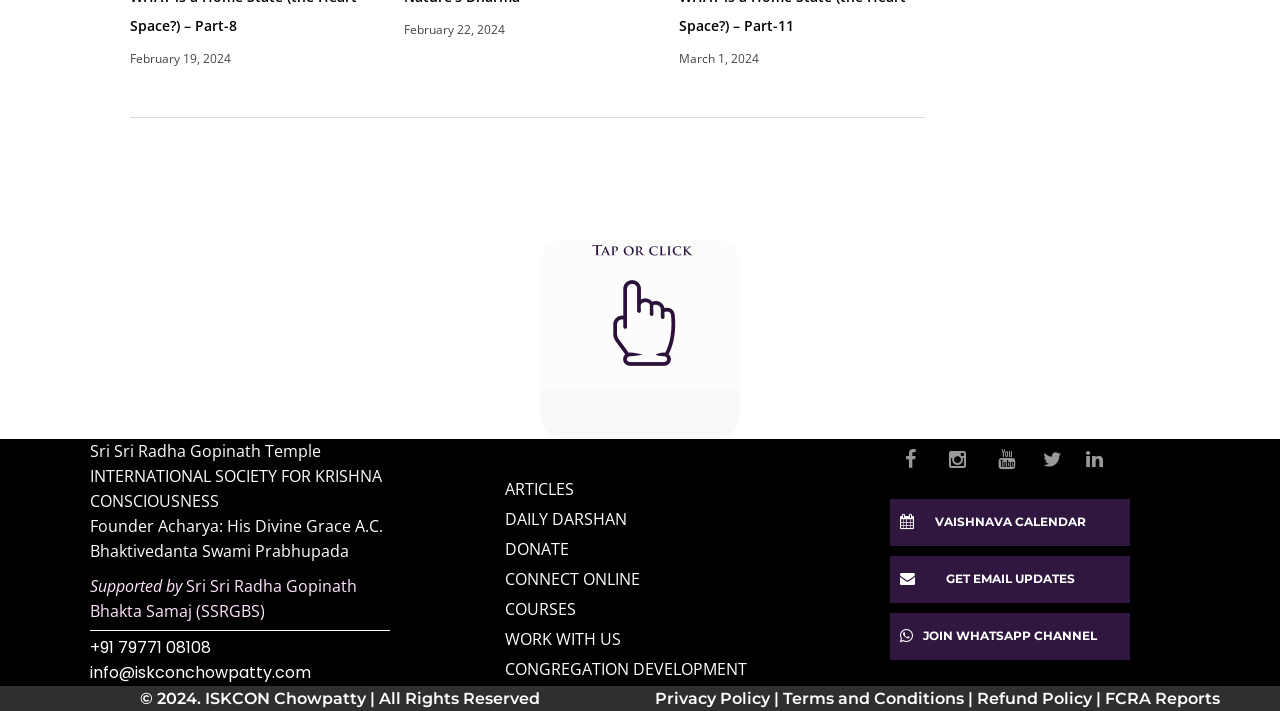Identify the bounding box coordinates of the area you need to click to perform the following instruction: "Join WhatsApp channel".

[0.695, 0.862, 0.883, 0.928]